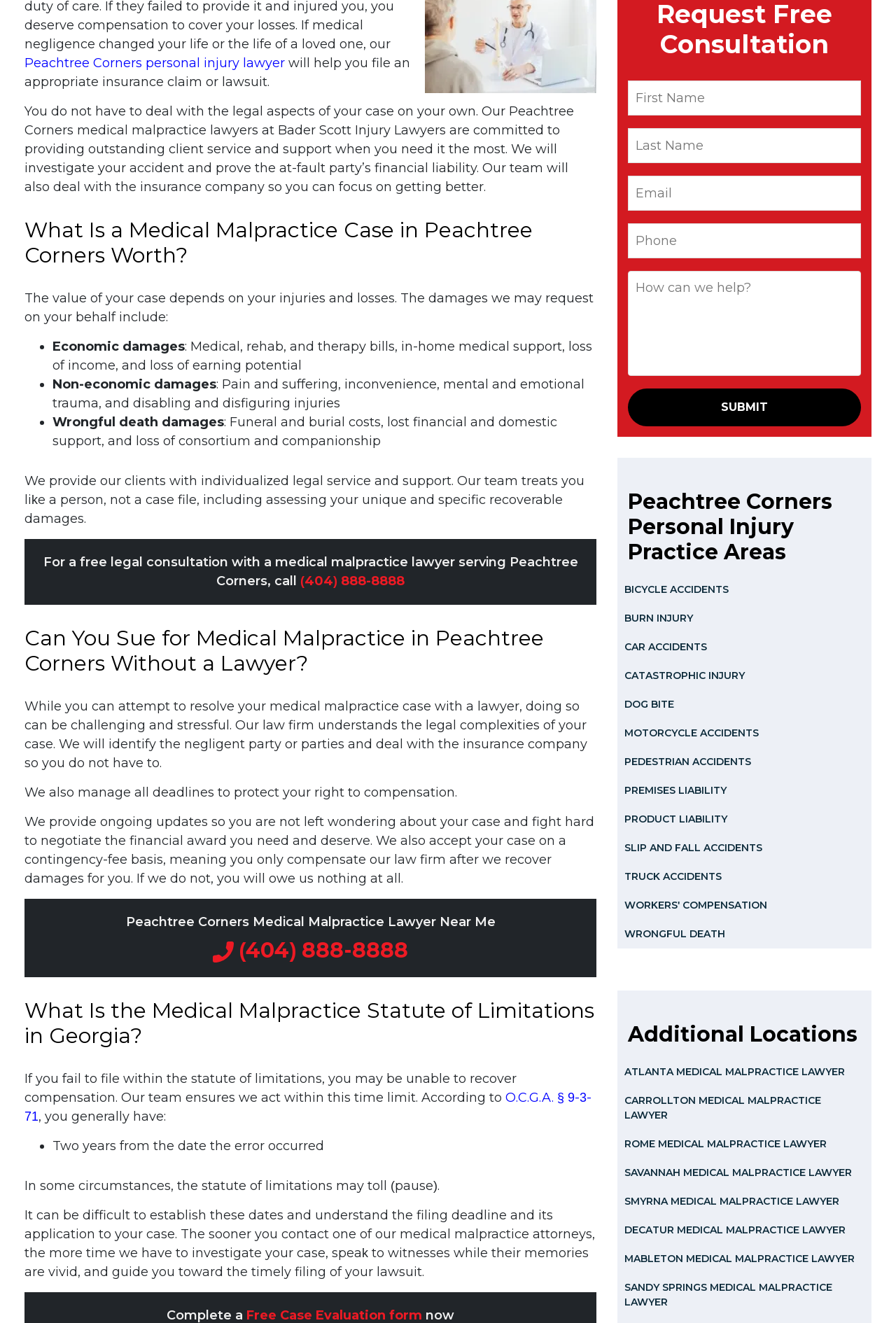Using the provided description: "name="textarea-893" placeholder="How can we help?"", find the bounding box coordinates of the corresponding UI element. The output should be four float numbers between 0 and 1, in the format [left, top, right, bottom].

[0.701, 0.205, 0.961, 0.284]